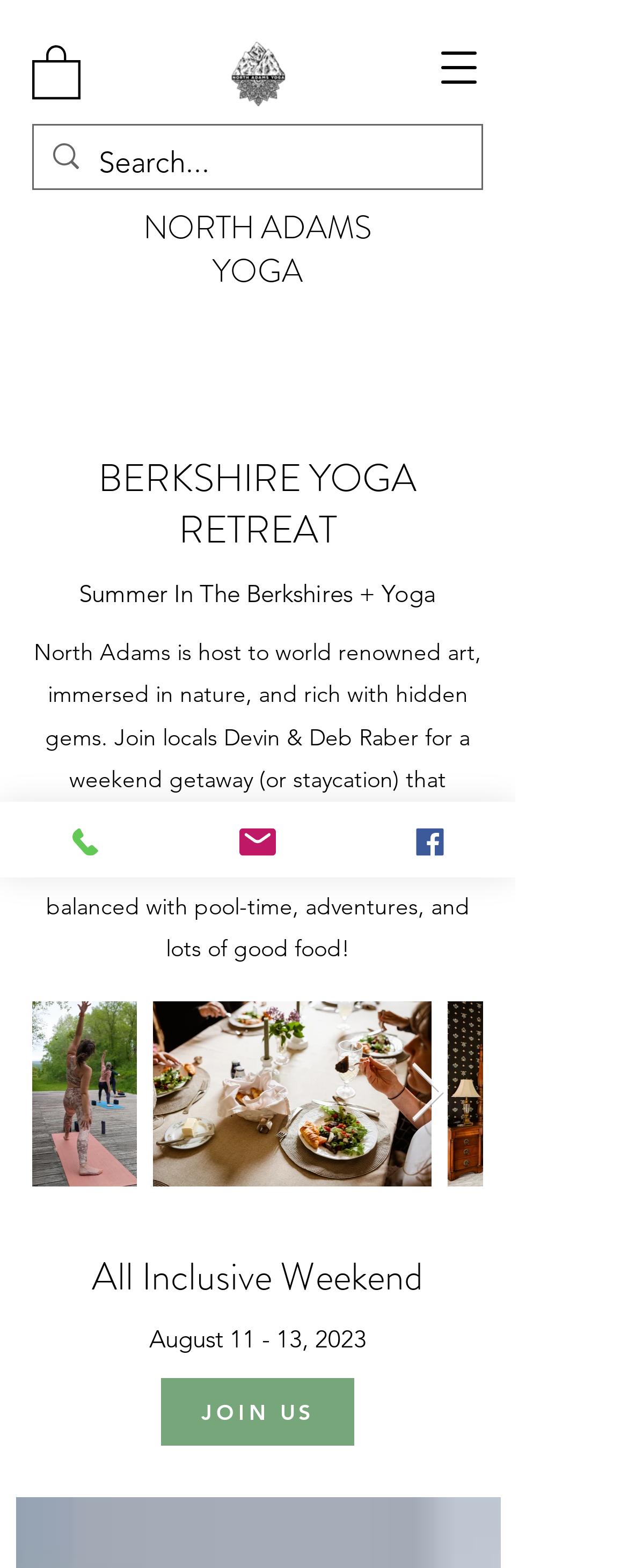What is the theme of the yoga retreat?
Could you please answer the question thoroughly and with as much detail as possible?

The theme of the yoga retreat can be inferred from the StaticText element with the text 'Summer In The Berkshires + Yoga' at coordinates [0.126, 0.368, 0.695, 0.388].